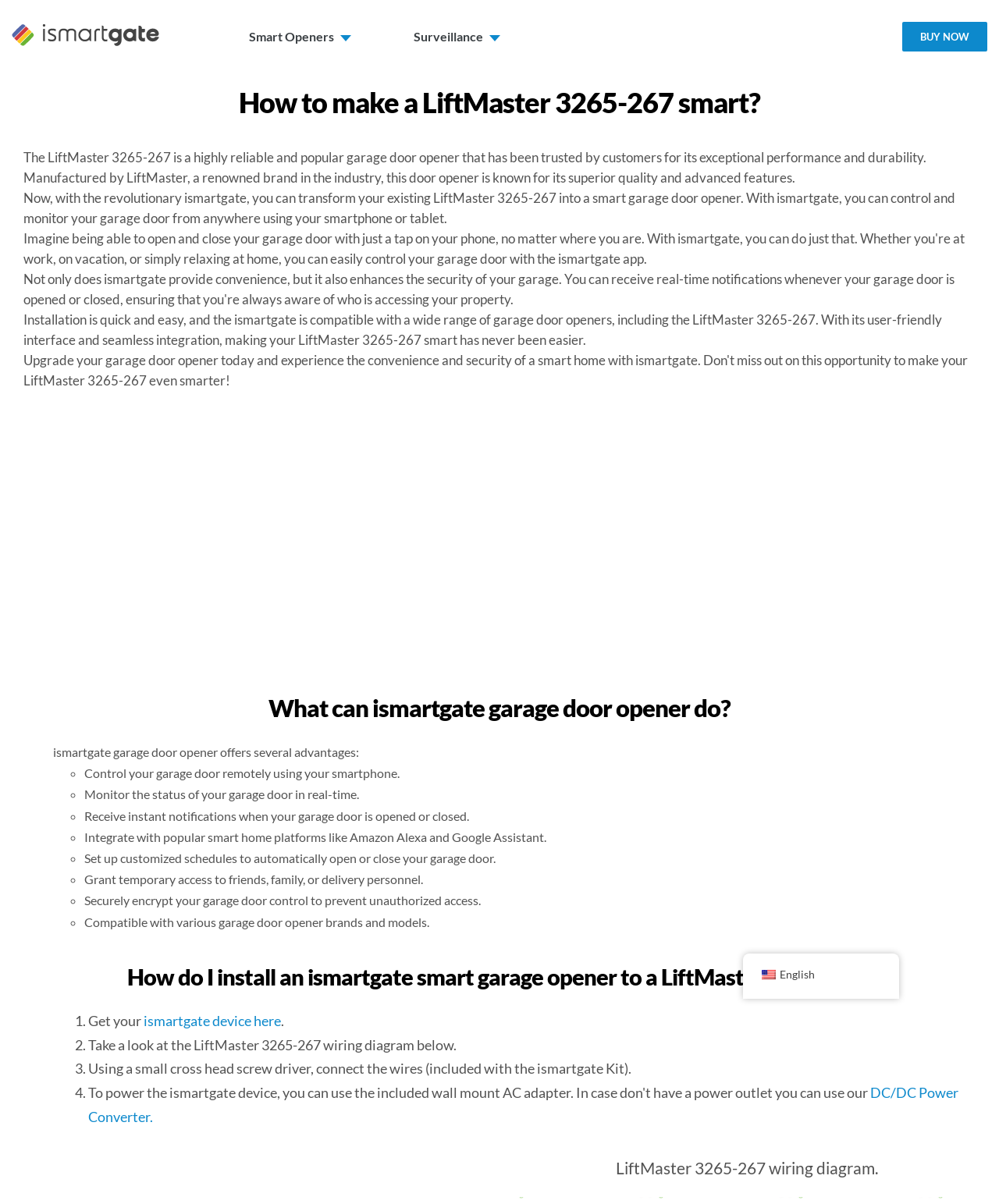Provide the bounding box coordinates for the UI element that is described as: "hradmin@marcuspaint.com".

None